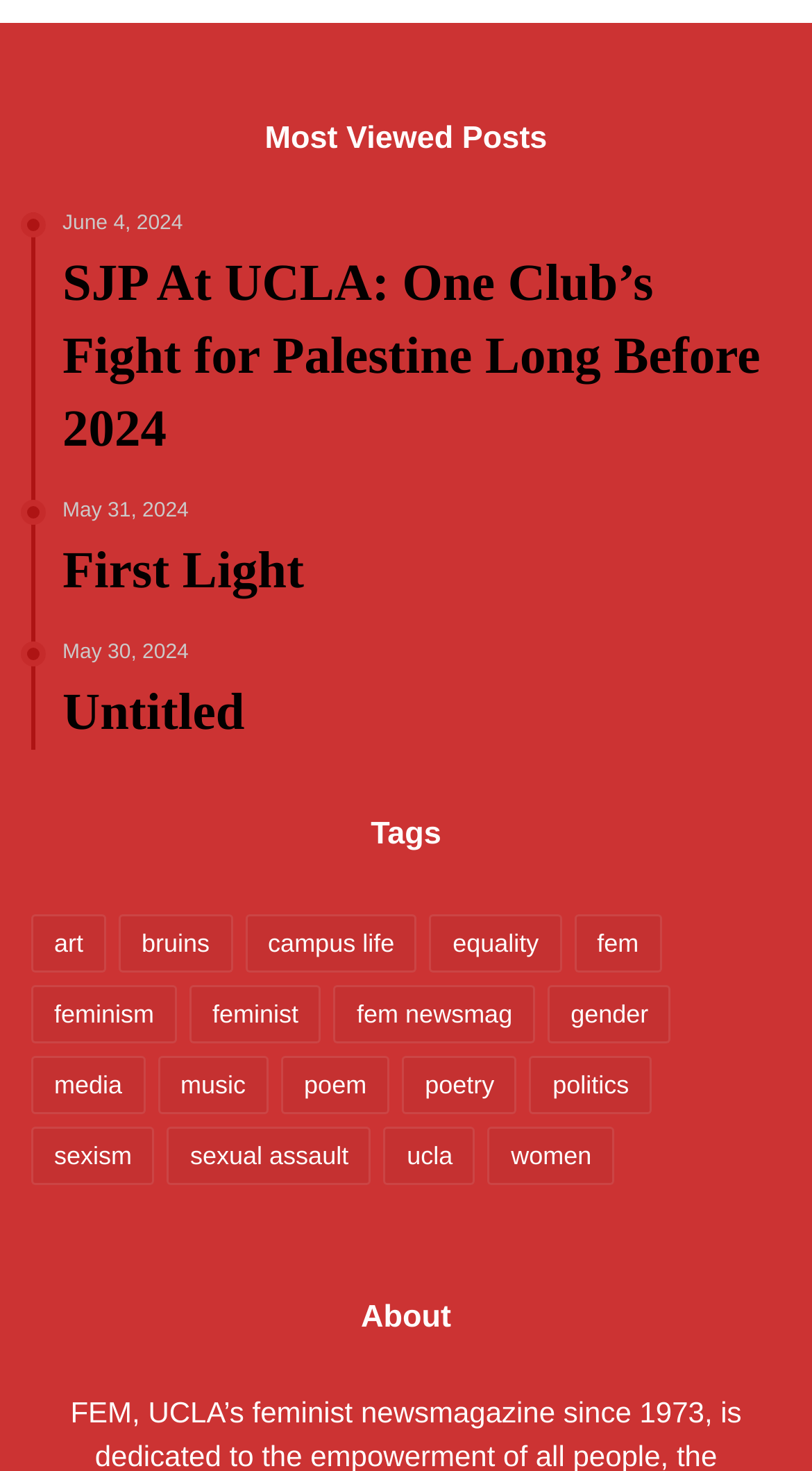Please provide a detailed answer to the question below by examining the image:
How many items are in the 'feminism' category?

The question is asking about the number of items in the 'feminism' category, which is mentioned in the link element. According to the text, the 'feminism' category has 584 items.